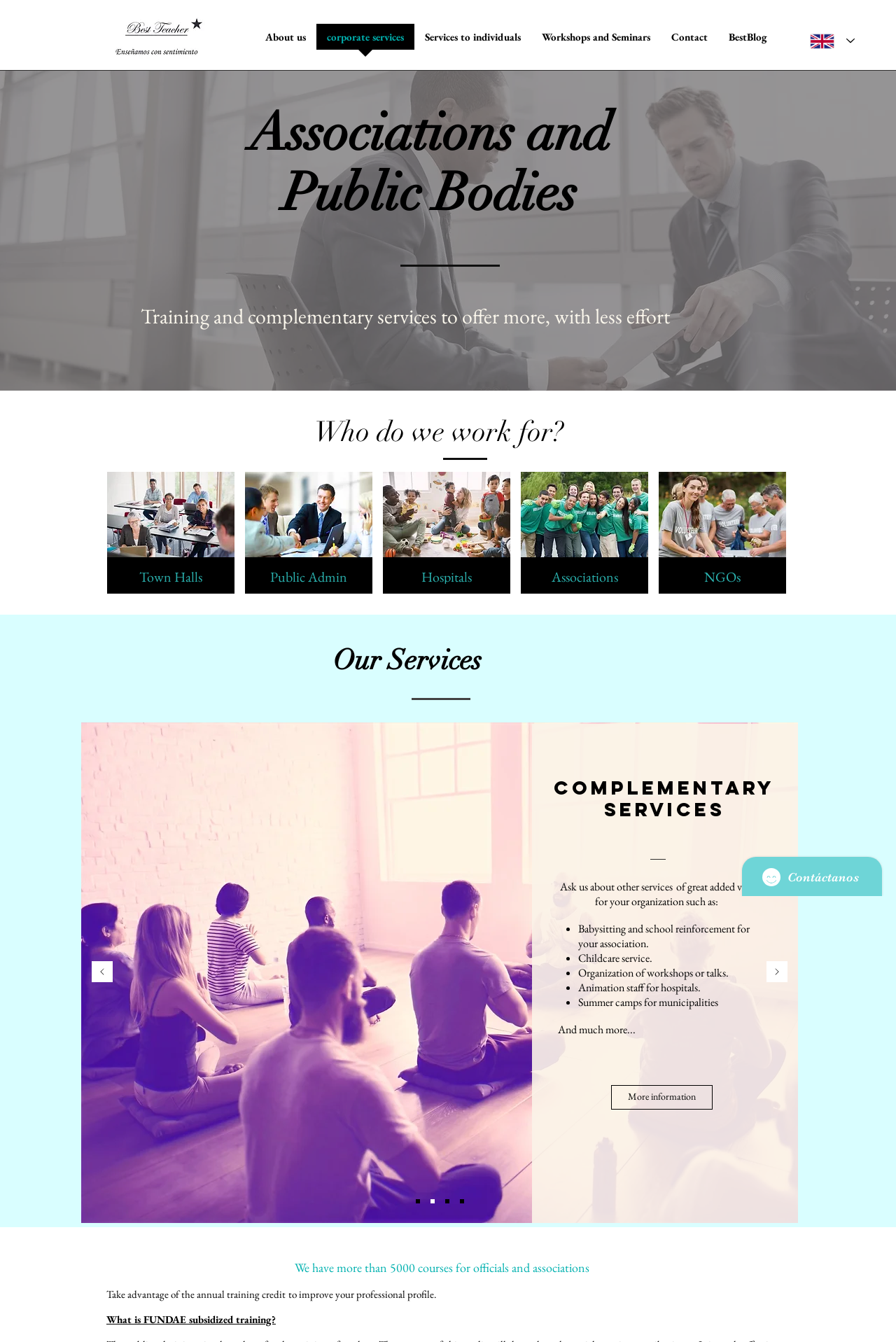Identify the bounding box coordinates of the specific part of the webpage to click to complete this instruction: "View the information of 株式会社ポリシス".

None